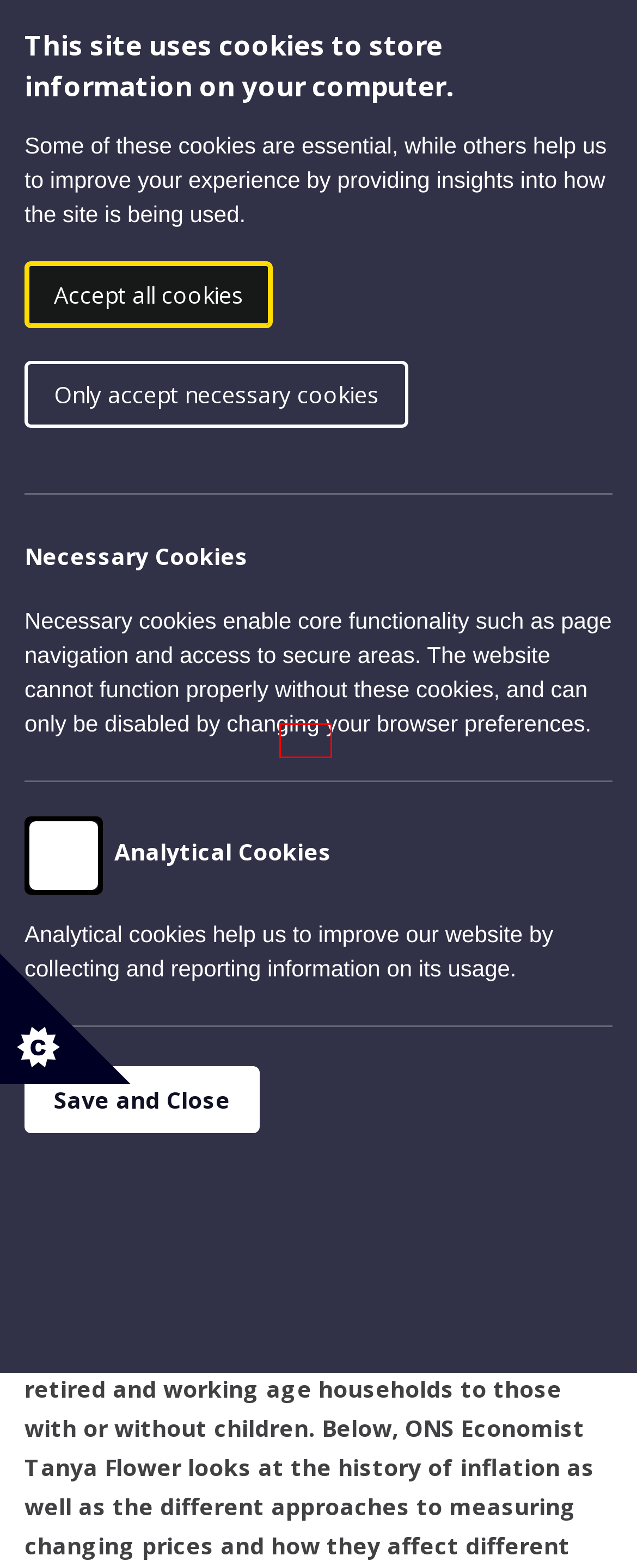Examine the screenshot of the webpage, which includes a red bounding box around an element. Choose the best matching webpage description for the page that will be displayed after clicking the element inside the red bounding box. Here are the candidates:
A. Tanya Flower | National Statistical
B. Economy | National Statistical
C. Our changing population is there for all to see  | National Statistical
D. National Statistical | News and insight from the Office for National Statistics
E. Cookies - Office for National Statistics
F. Contact us - Office for National Statistics
G. ONS | National Statistical
H. Home
      - Office for National Statistics

G